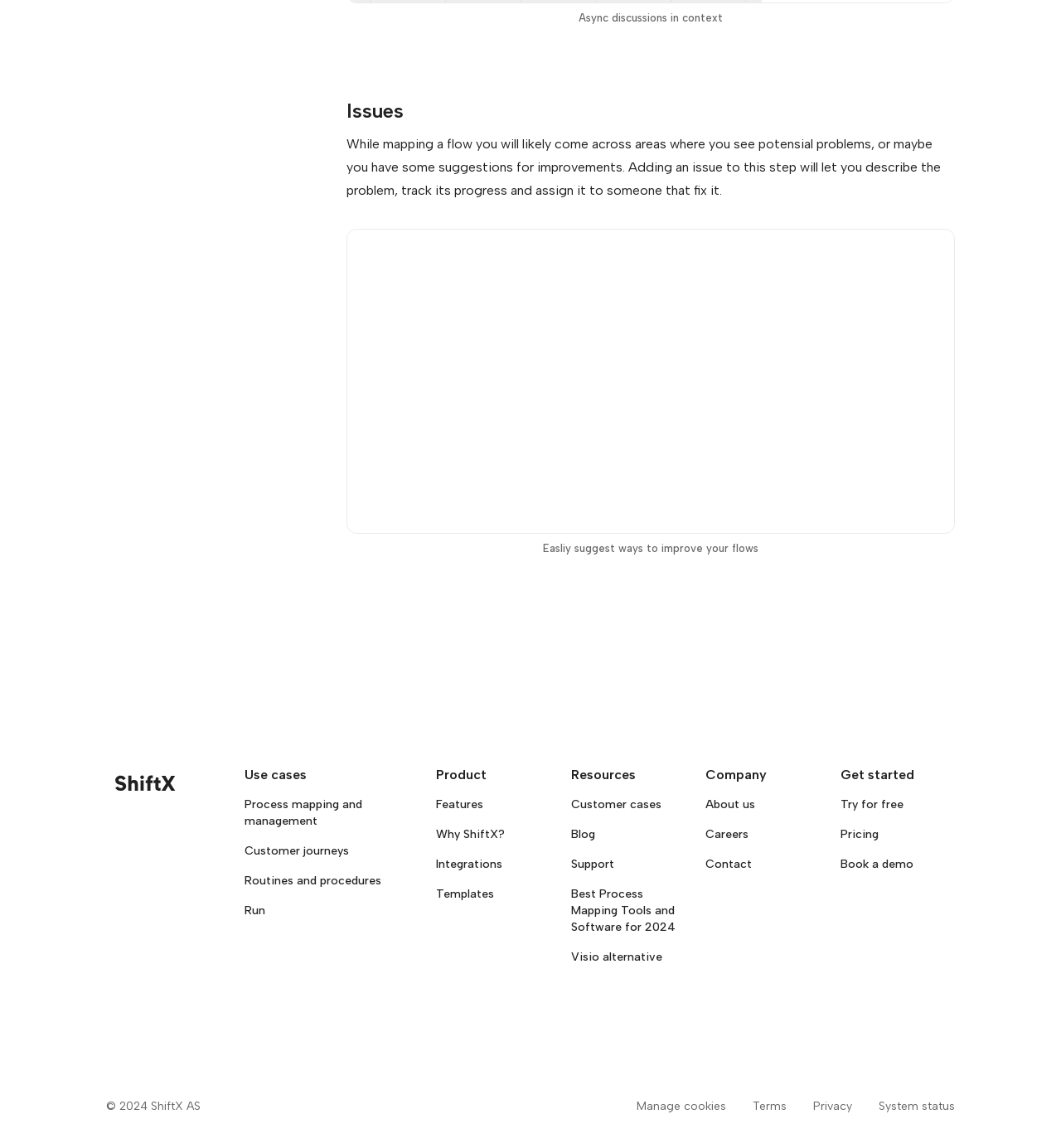Determine the bounding box coordinates of the element that should be clicked to execute the following command: "Learn about 'A Comprehensive Guide to Rolling Over Funds from a 529 Plan to a Pennsylvania ABLE Account'".

None